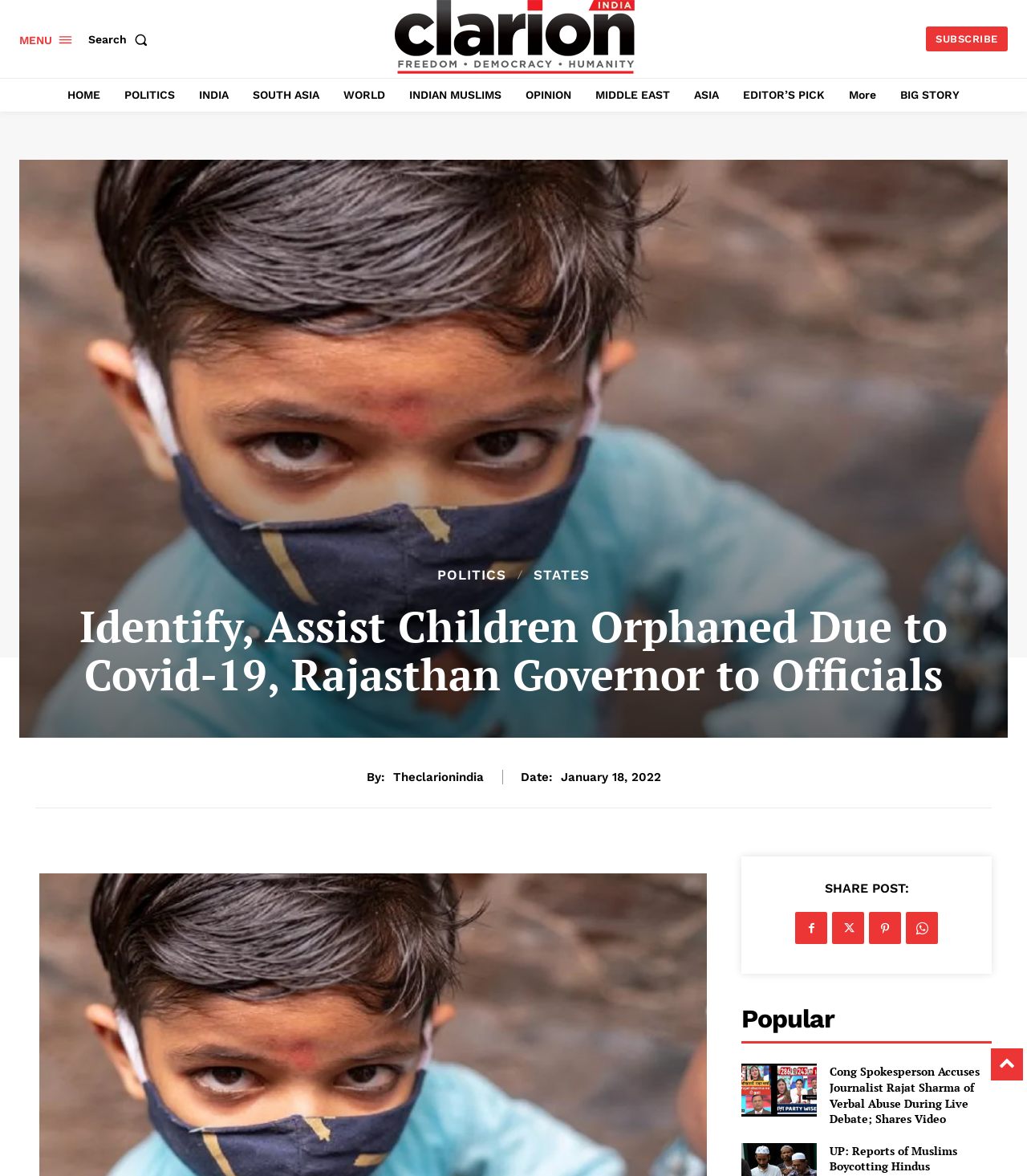Provide a short answer using a single word or phrase for the following question: 
What is the topic of the main article?

Rajasthan Governor